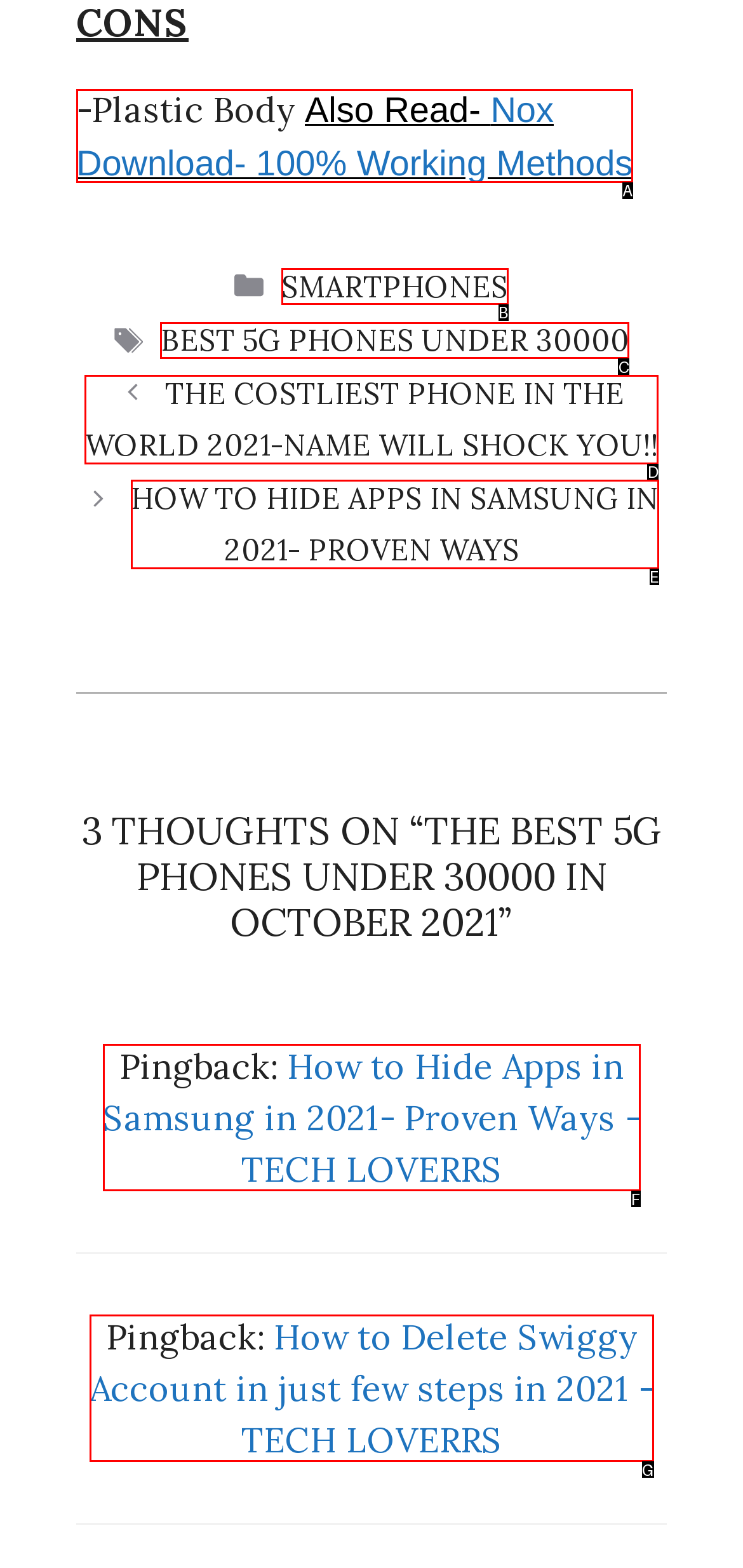Identify the matching UI element based on the description: best 5g phones under 30000
Reply with the letter from the available choices.

C